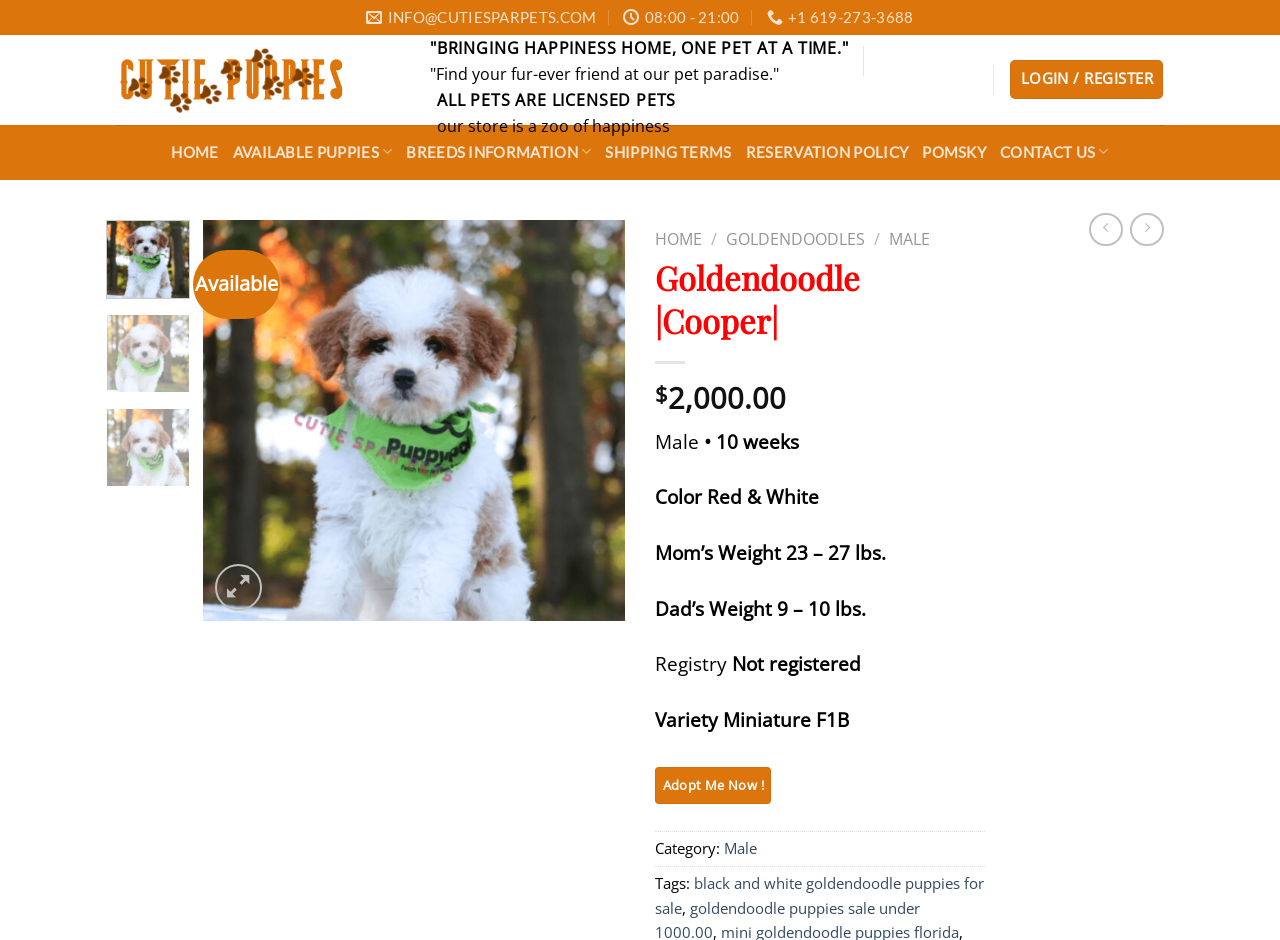Please identify the bounding box coordinates of the element's region that I should click in order to complete the following instruction: "Click on the 'LOGIN / REGISTER' link". The bounding box coordinates consist of four float numbers between 0 and 1, i.e., [left, top, right, bottom].

[0.789, 0.064, 0.909, 0.105]